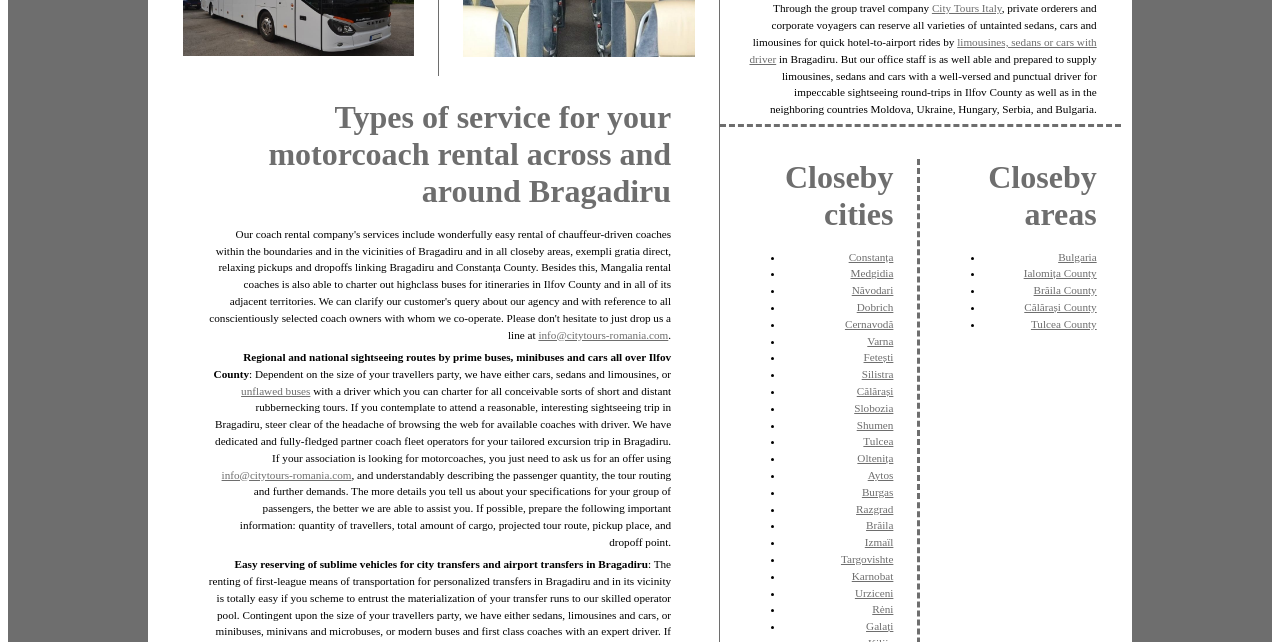Please pinpoint the bounding box coordinates for the region I should click to adhere to this instruction: "View the image".

None